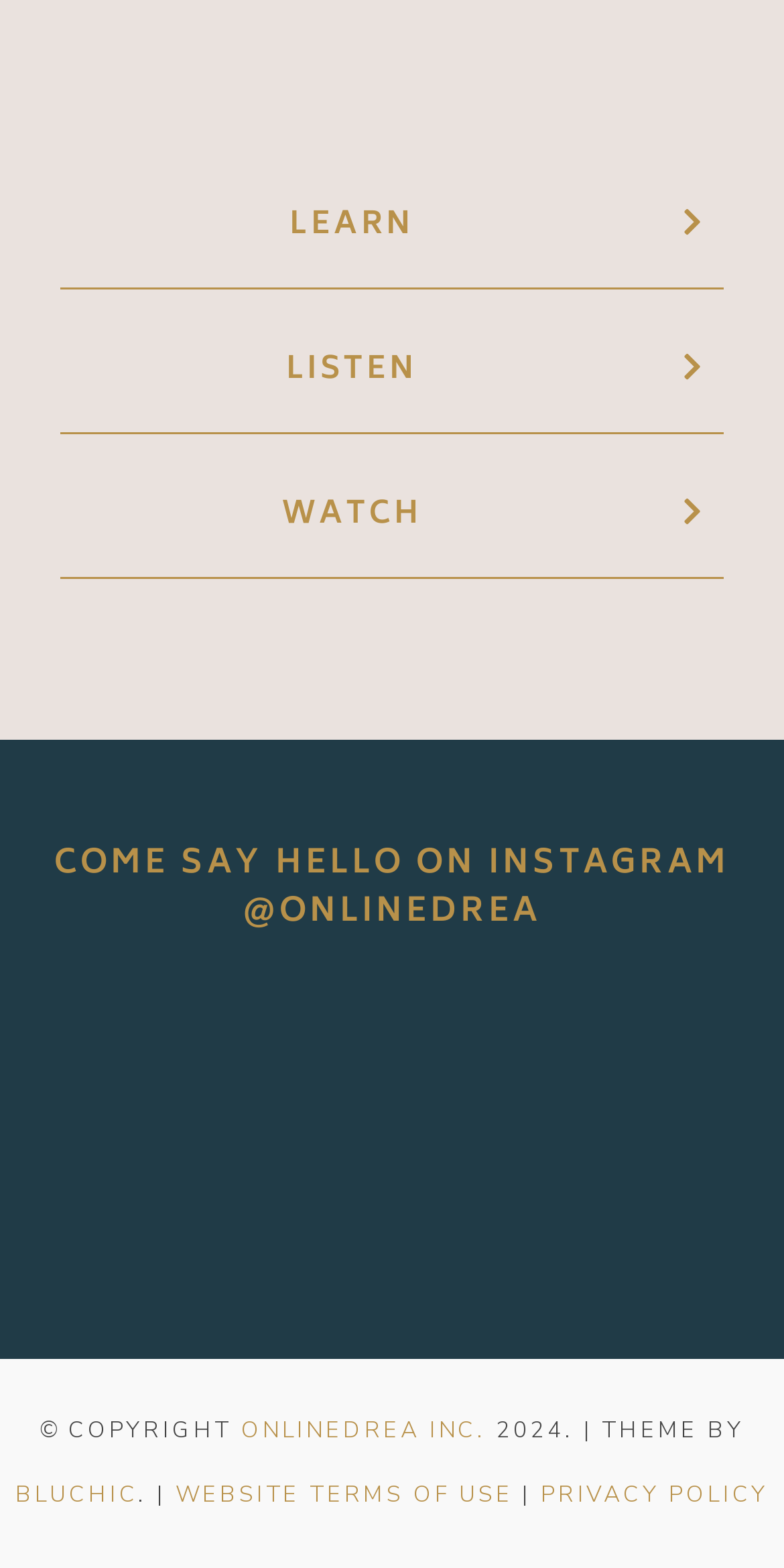Identify the bounding box coordinates of the region that needs to be clicked to carry out this instruction: "Visit OnlineDrea's Instagram page". Provide these coordinates as four float numbers ranging from 0 to 1, i.e., [left, top, right, bottom].

[0.069, 0.533, 0.931, 0.6]